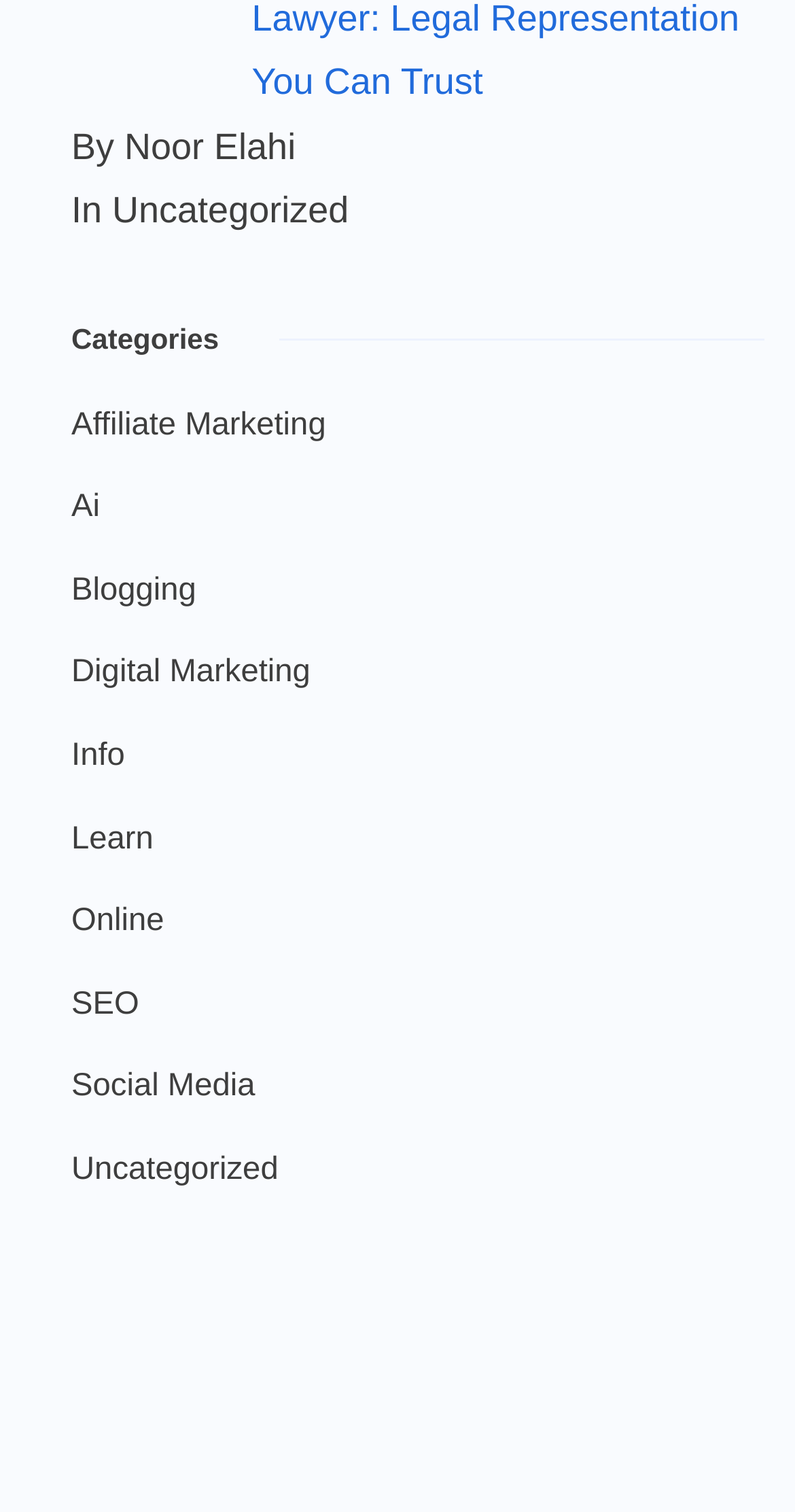What is the last category listed?
Provide a detailed and extensive answer to the question.

The last category listed is 'Social Media', which is the 9th link under the 'Categories' heading.